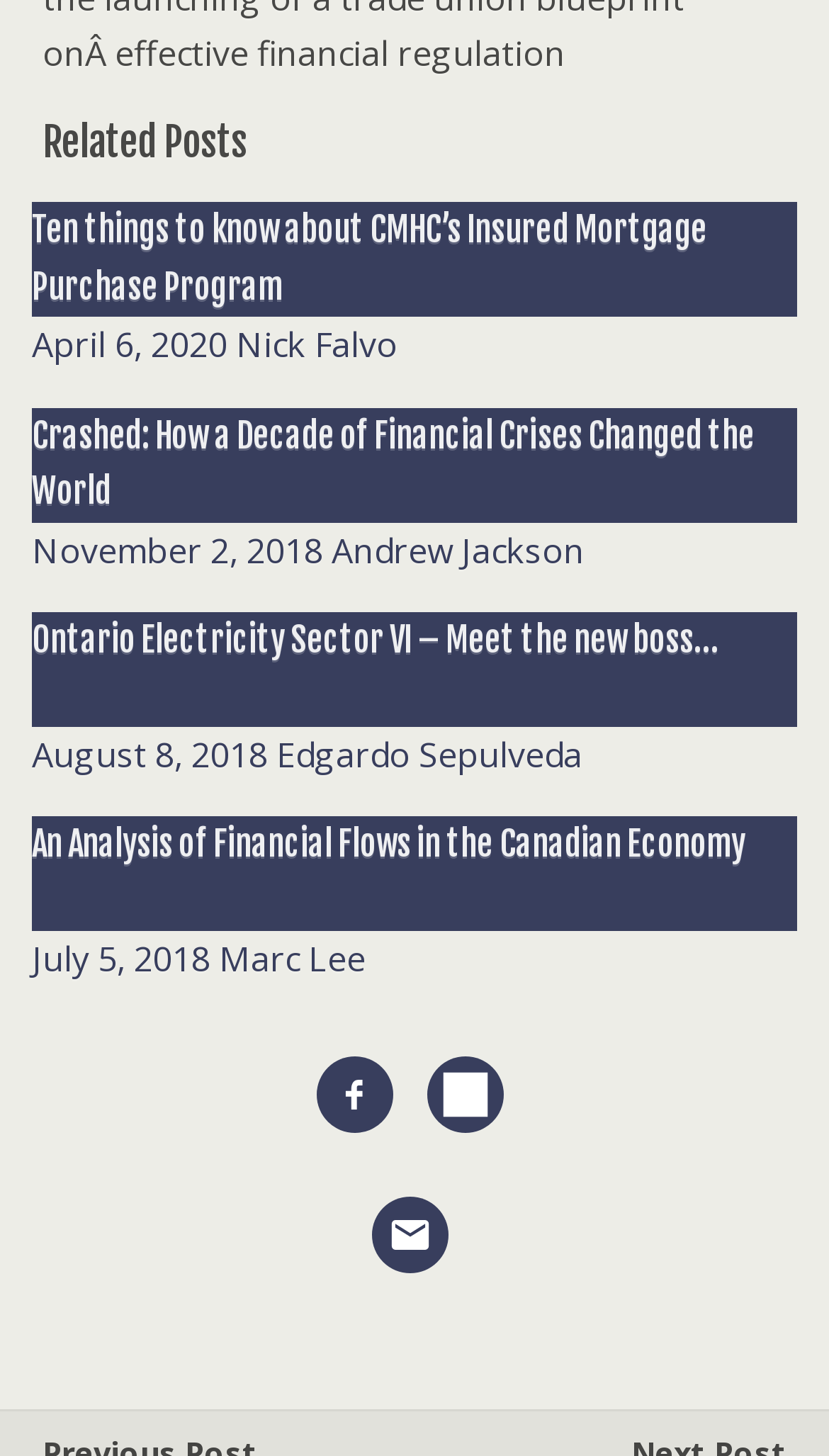Identify the bounding box coordinates for the region of the element that should be clicked to carry out the instruction: "Read the article 'Ten things to know about CMHC’s Insured Mortgage Purchase Program'". The bounding box coordinates should be four float numbers between 0 and 1, i.e., [left, top, right, bottom].

[0.038, 0.143, 0.853, 0.211]